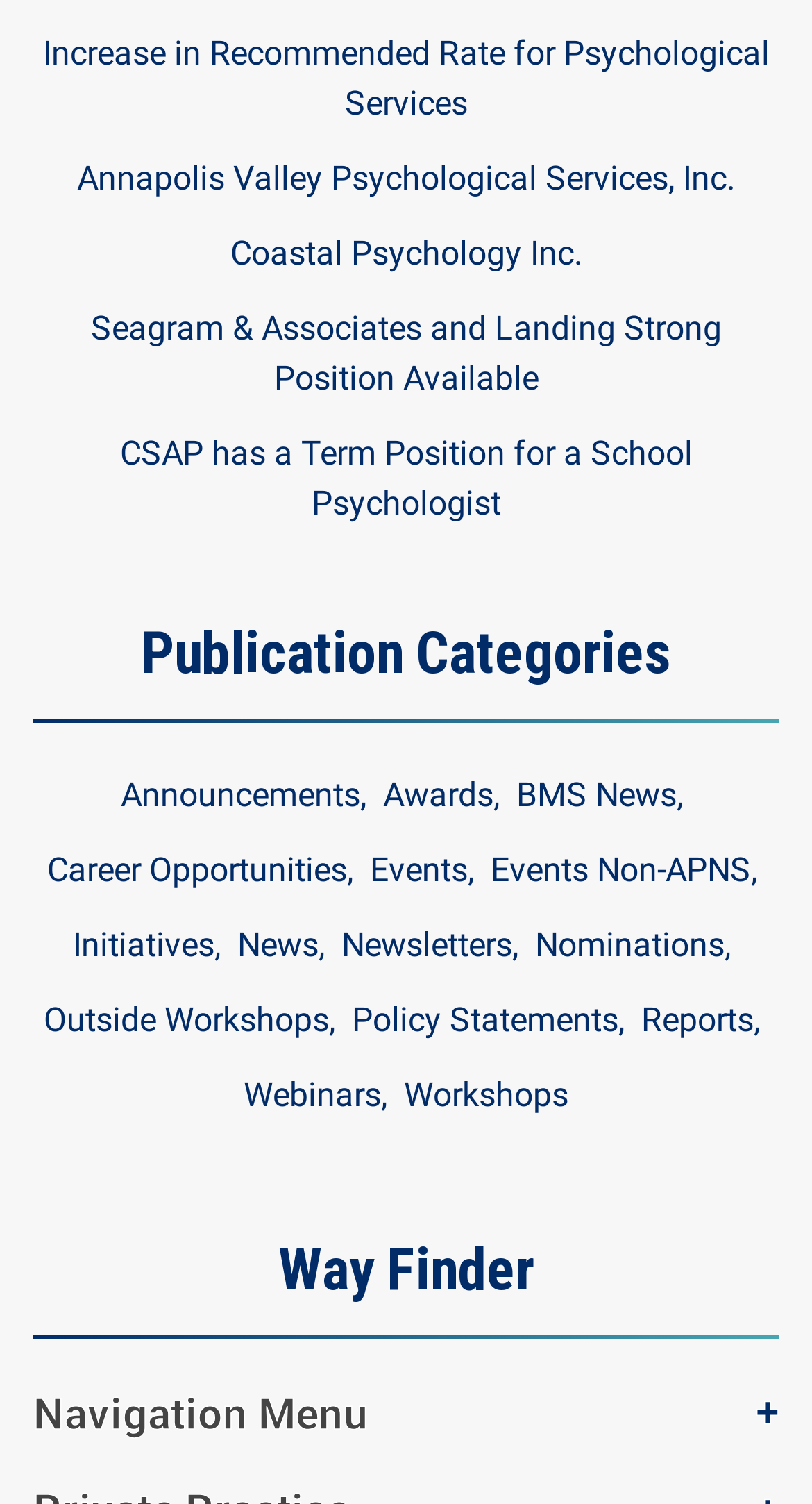Please locate the bounding box coordinates for the element that should be clicked to achieve the following instruction: "Expand the 'Navigation Menu'". Ensure the coordinates are given as four float numbers between 0 and 1, i.e., [left, top, right, bottom].

[0.041, 0.923, 0.959, 0.959]